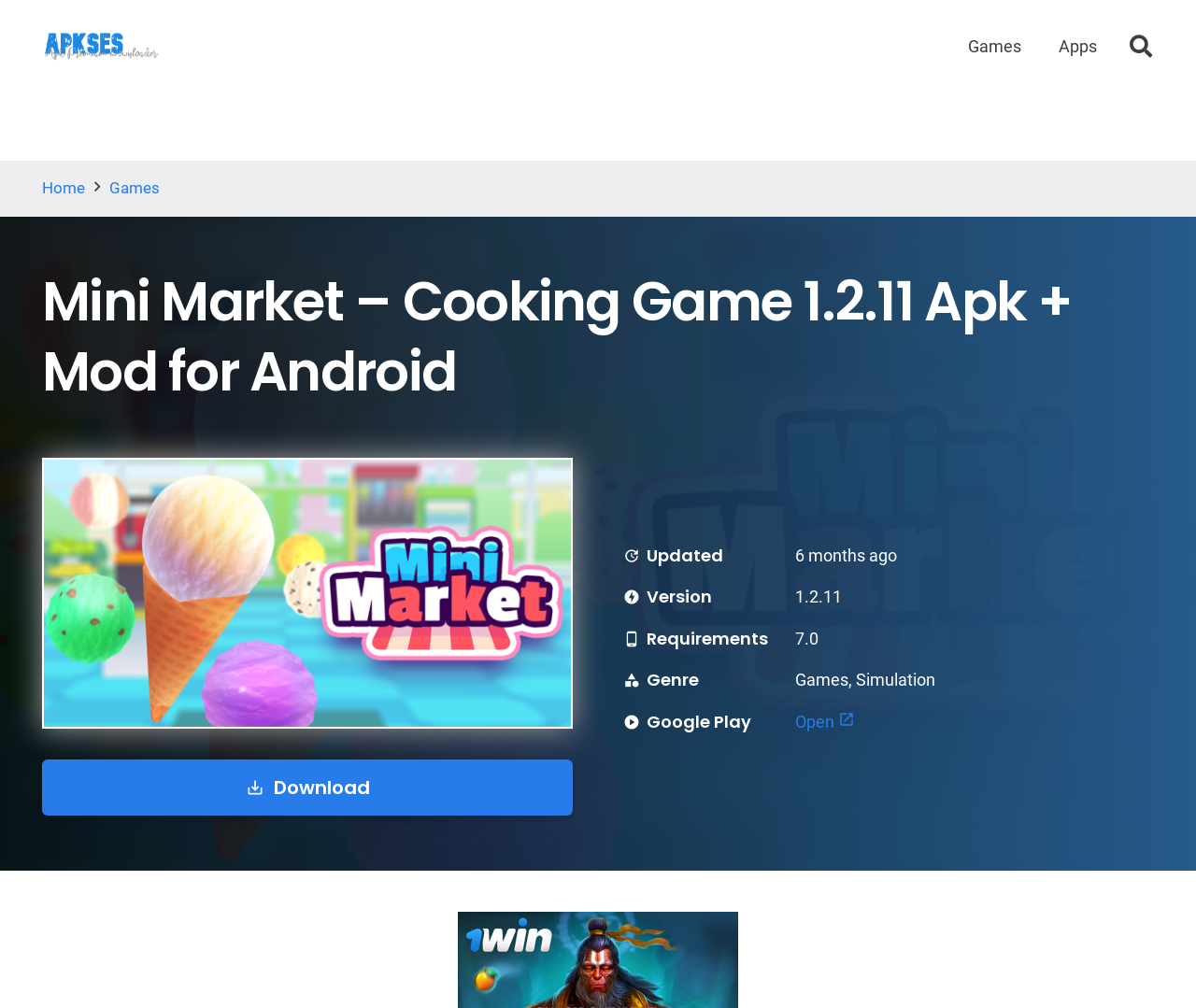Respond with a single word or short phrase to the following question: 
What is the genre of the game?

Games, Simulation